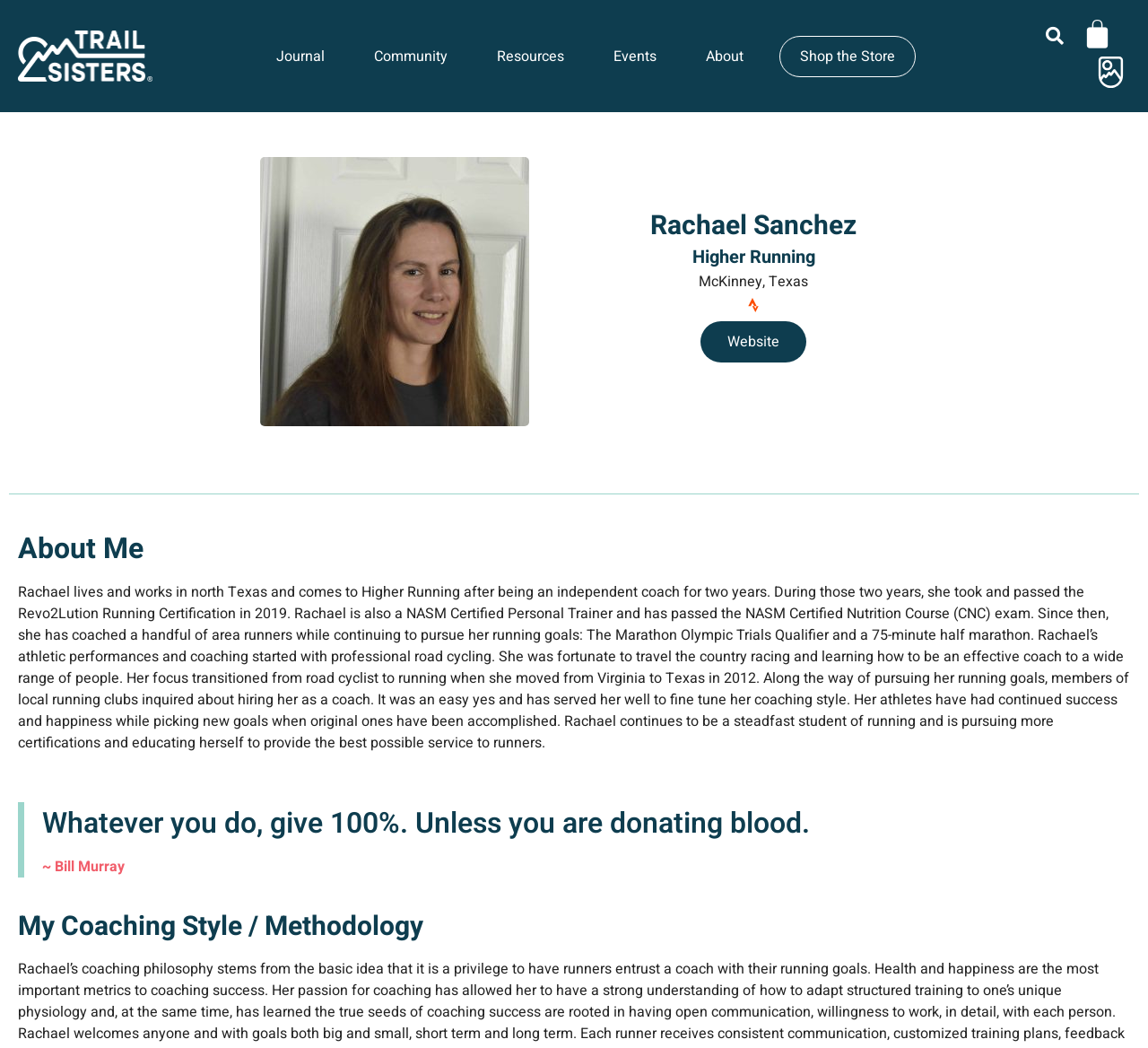Write a detailed summary of the webpage, including text, images, and layout.

This webpage is about Rachael Sanchez, a running coach and personal trainer. At the top, there is a navigation menu with links to "Journal", "Community", "Resources", "Events", and "About" sections. To the right of the navigation menu, there is a "Shop the Store" link and a cart icon. 

Below the navigation menu, there is a large image of Rachael Sanchez, and her name and title "Higher Running" are displayed prominently. Her location, McKinney, Texas, is mentioned below her title.

The main content of the webpage is divided into three sections. The first section is an "About Me" heading, followed by a brief biography of Rachael Sanchez, which describes her experience as a running coach and personal trainer, her certifications, and her athletic background.

The second section is a blockquote with a quote from Bill Murray, "Whatever you do, give 100%. Unless you are donating blood." 

The third section is about Rachael's coaching style and methodology, which emphasizes the importance of health and happiness, open communication, and adapting structured training to each individual's unique physiology.